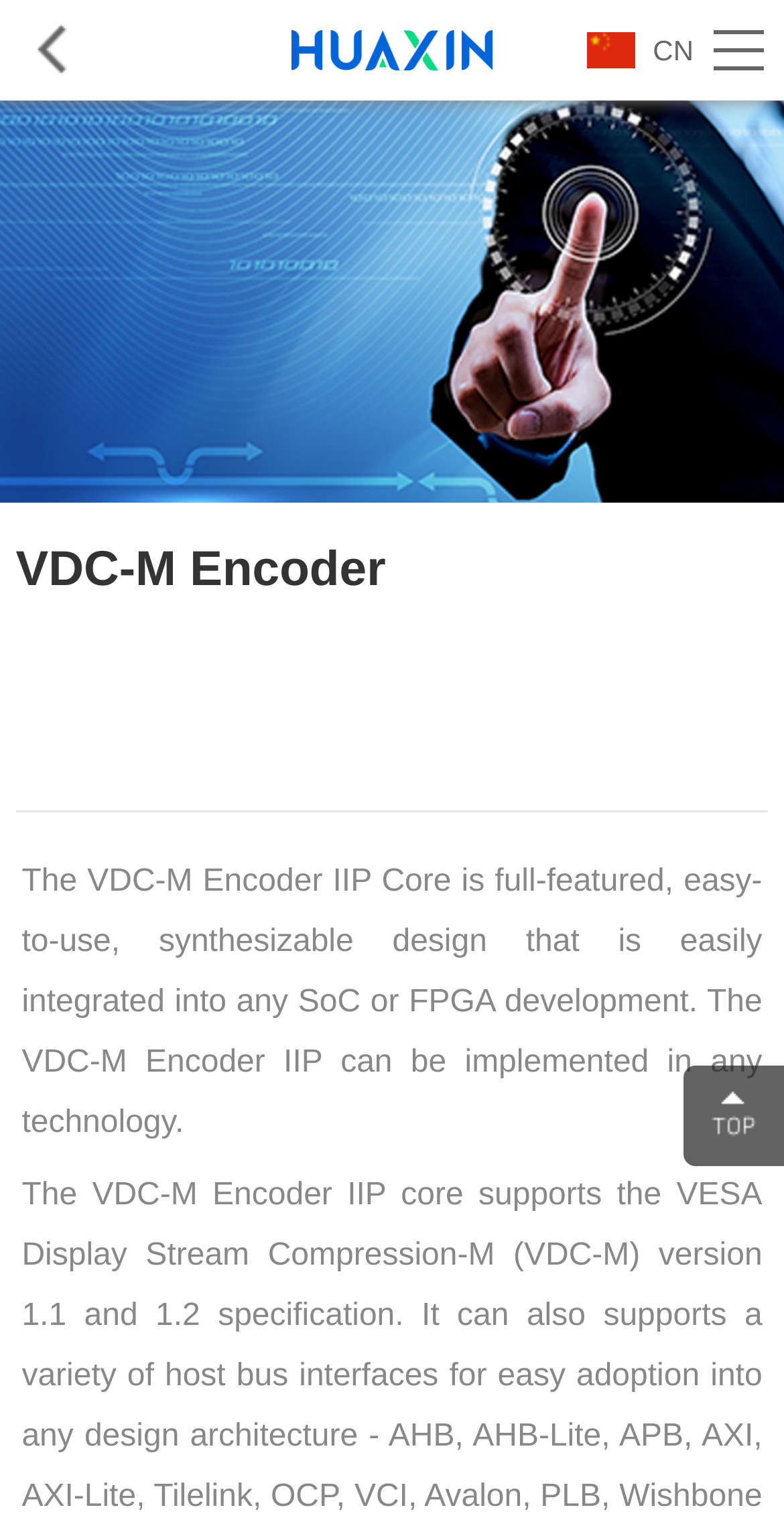Find the UI element described as: "title="分享到微信"" and predict its bounding box coordinates. Ensure the coordinates are four float numbers between 0 and 1, [left, top, right, bottom].

[0.02, 0.445, 0.097, 0.485]